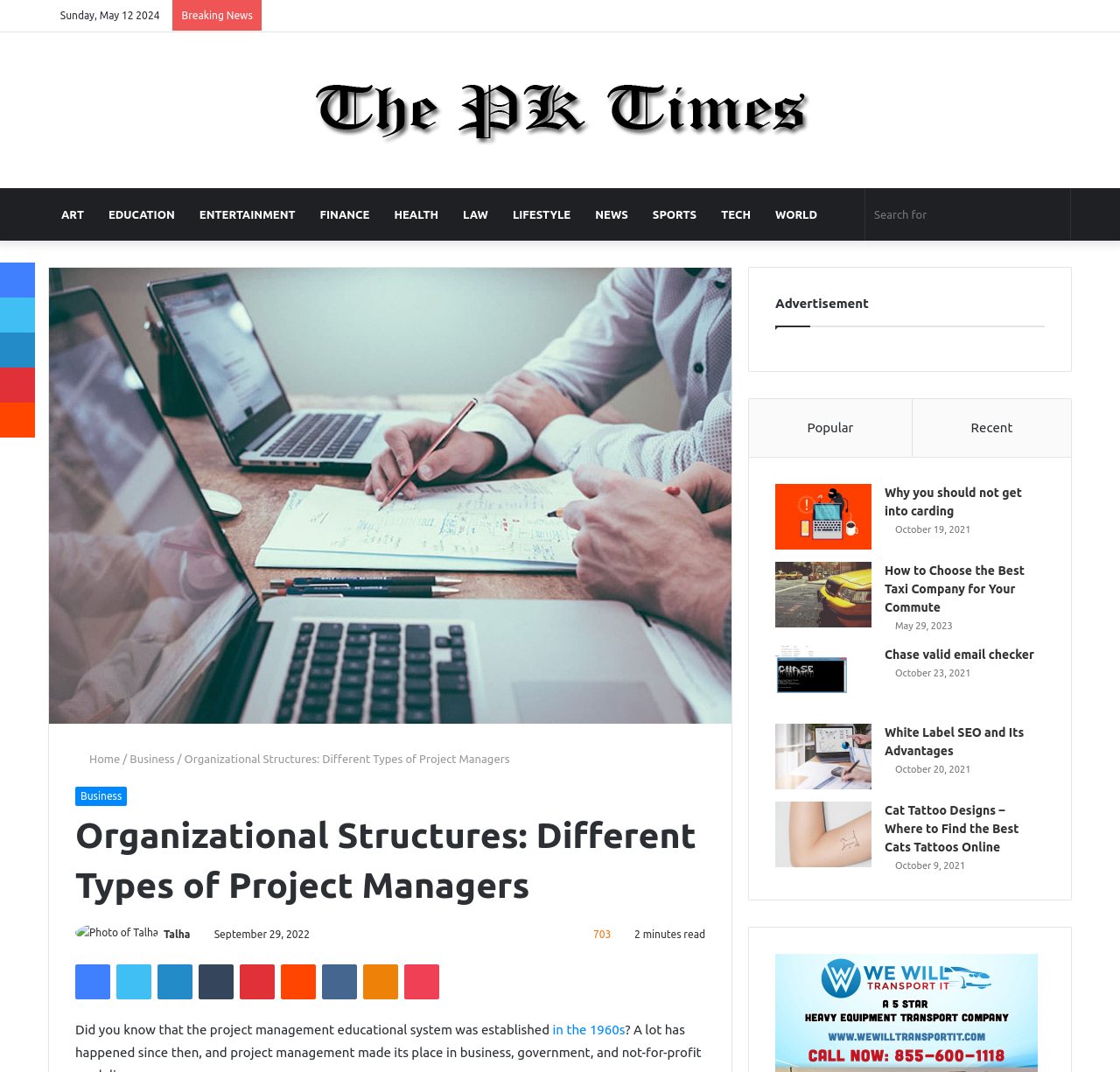Give a detailed account of the webpage's layout and content.

The webpage is a news article page from "The PK Times" with a focus on project management. At the top, there is a secondary navigation bar with links to "Sidebar", "Random Article", "Log In", and social media platforms. Below this, there is a primary navigation bar with links to various categories such as "ART", "EDUCATION", "ENTERTAINMENT", and more.

The main content of the page is an article titled "Organizational Structures: Different Types of Project Managers". The article has a heading and a brief introduction that starts with "Did you know that the project management educational system was established in the 1960s?".

To the left of the article, there is a sidebar with a search bar and a list of links to popular and recent articles. Below the article, there are several links to other news articles, each with a brief title and a date. These articles are accompanied by images and have titles such as "Why you should not get into carding", "How to Choose the Best Taxi Company for Your Commute", and "White Label SEO and Its Advantages".

At the bottom of the page, there are links to social media platforms and a copyright notice. There are also several advertisements scattered throughout the page.